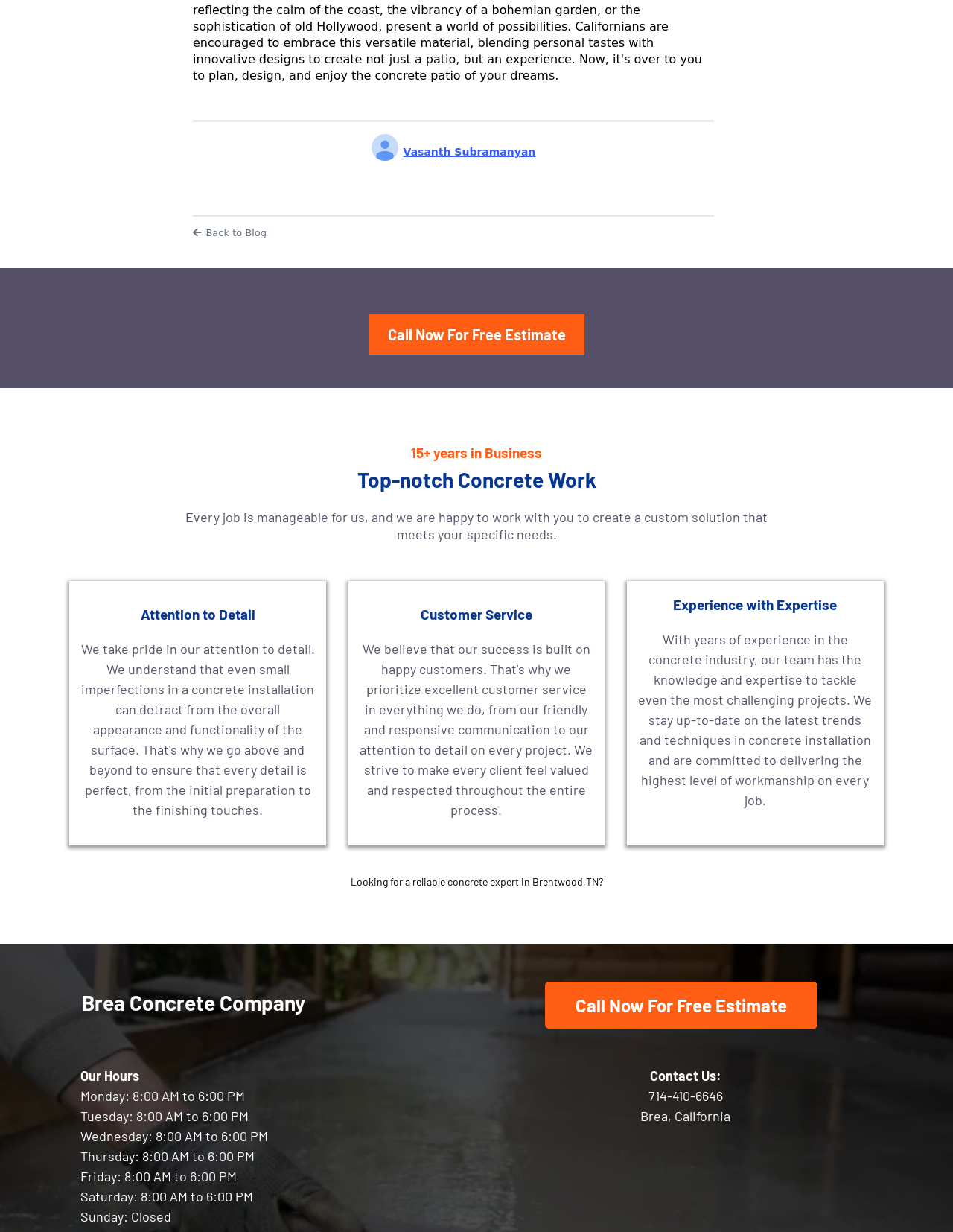Please answer the following query using a single word or phrase: 
What is the phone number to contact?

714-410-6646